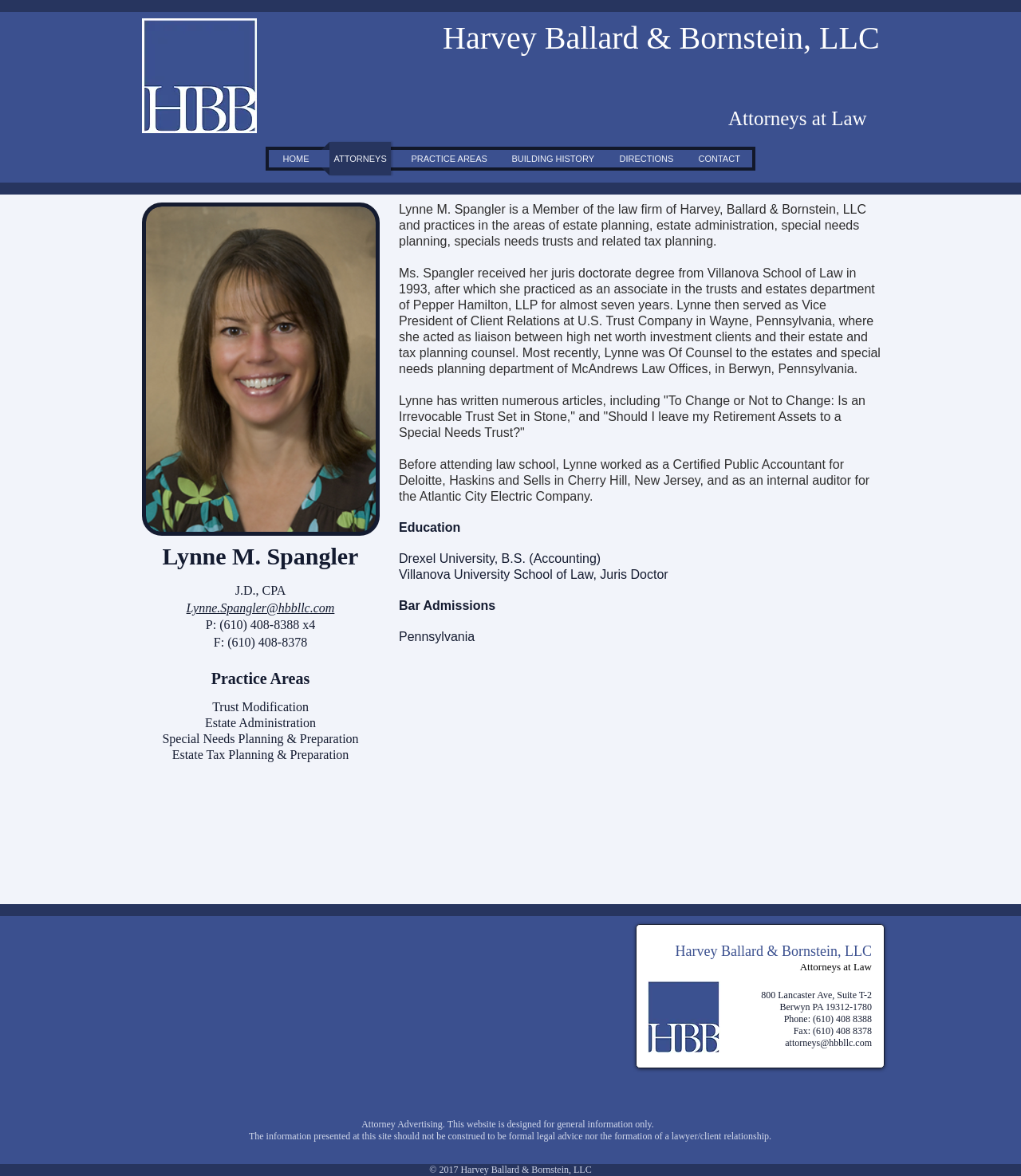What is one of Lynne M. Spangler's practice areas?
Answer the question with a thorough and detailed explanation.

I found the answer by looking at the static text elements with the practice areas listed under Lynne M. Spangler's profile.